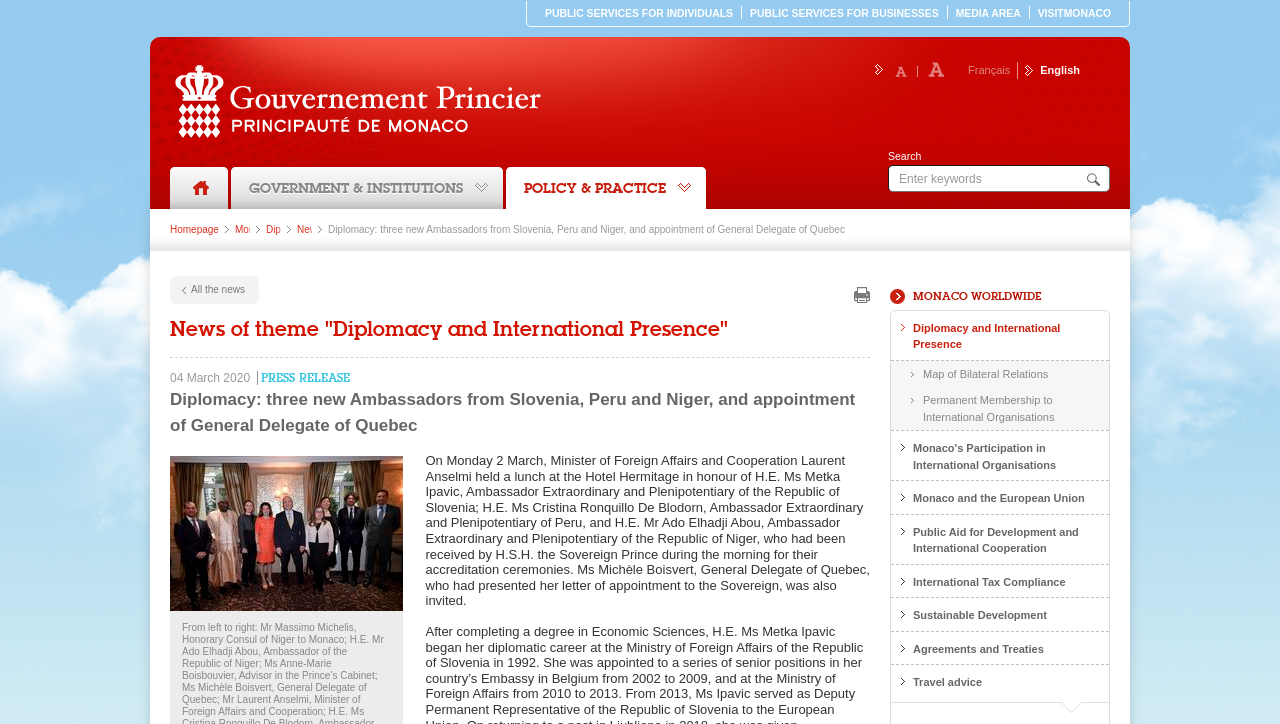Find the bounding box coordinates of the clickable element required to execute the following instruction: "Go to main content". Provide the coordinates as four float numbers between 0 and 1, i.e., [left, top, right, bottom].

[0.14, 0.022, 0.188, 0.514]